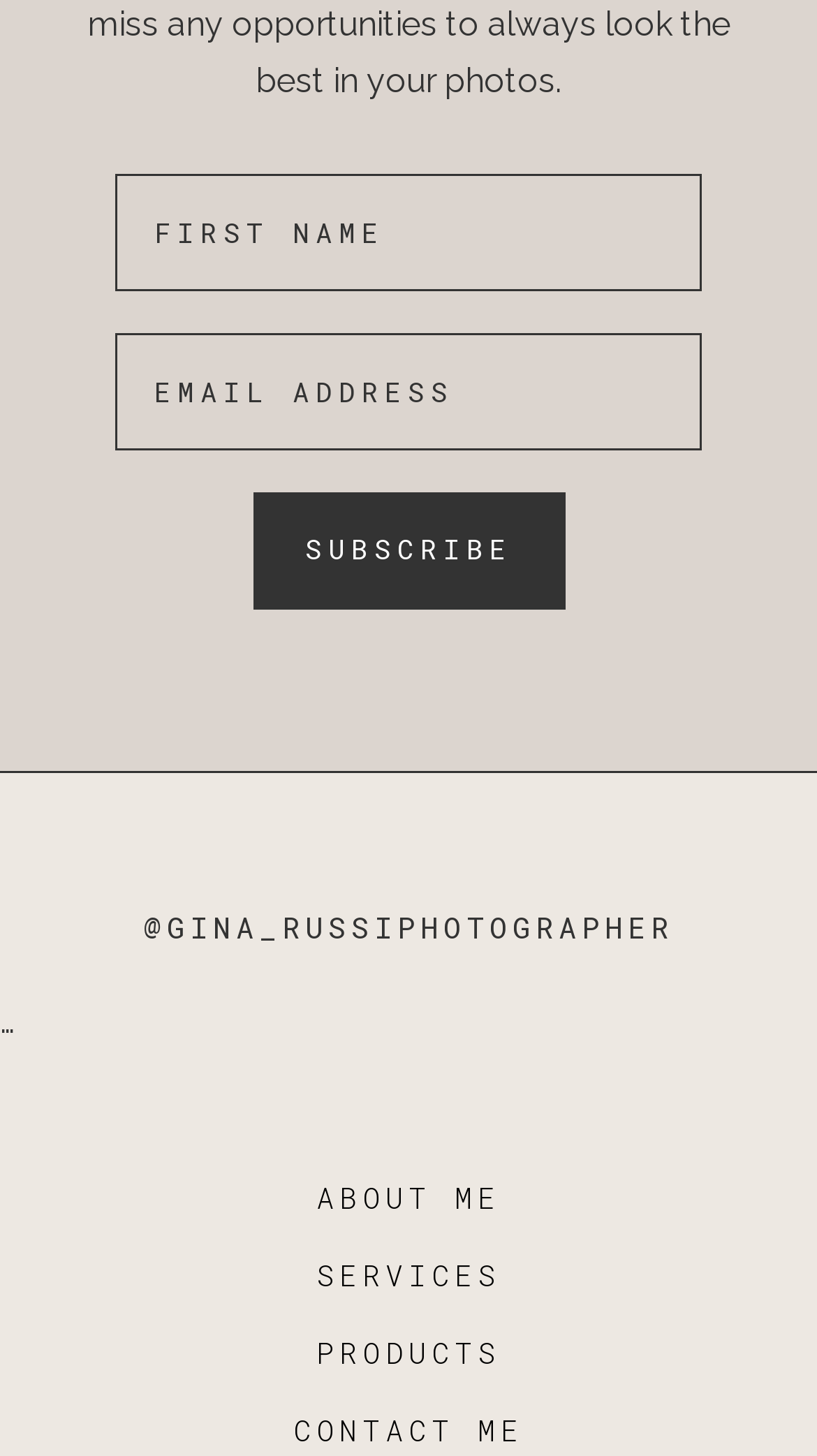Specify the bounding box coordinates of the region I need to click to perform the following instruction: "enter email address". The coordinates must be four float numbers in the range of 0 to 1, i.e., [left, top, right, bottom].

[0.14, 0.228, 0.86, 0.309]